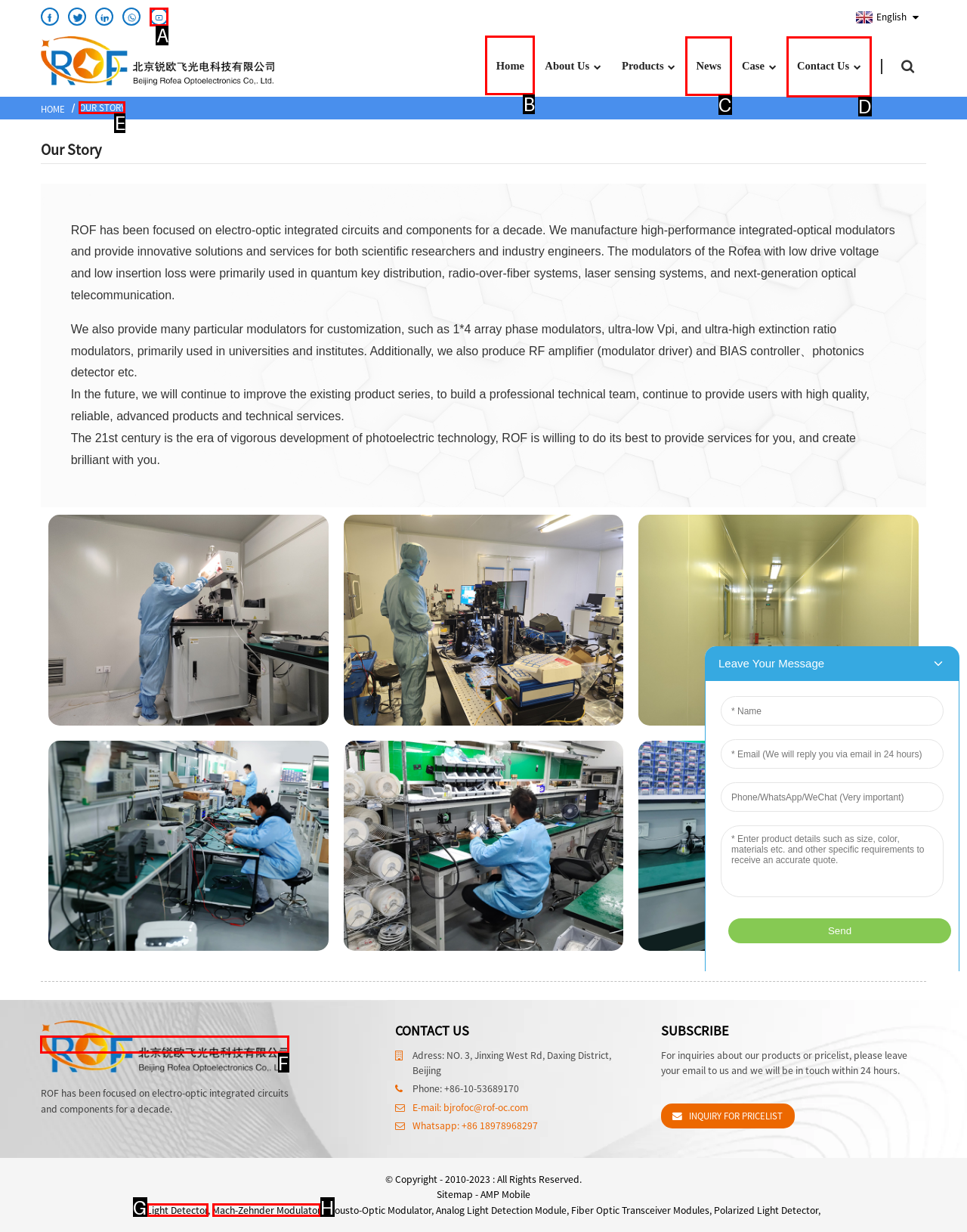Which choice should you pick to execute the task: View the Home page
Respond with the letter associated with the correct option only.

B